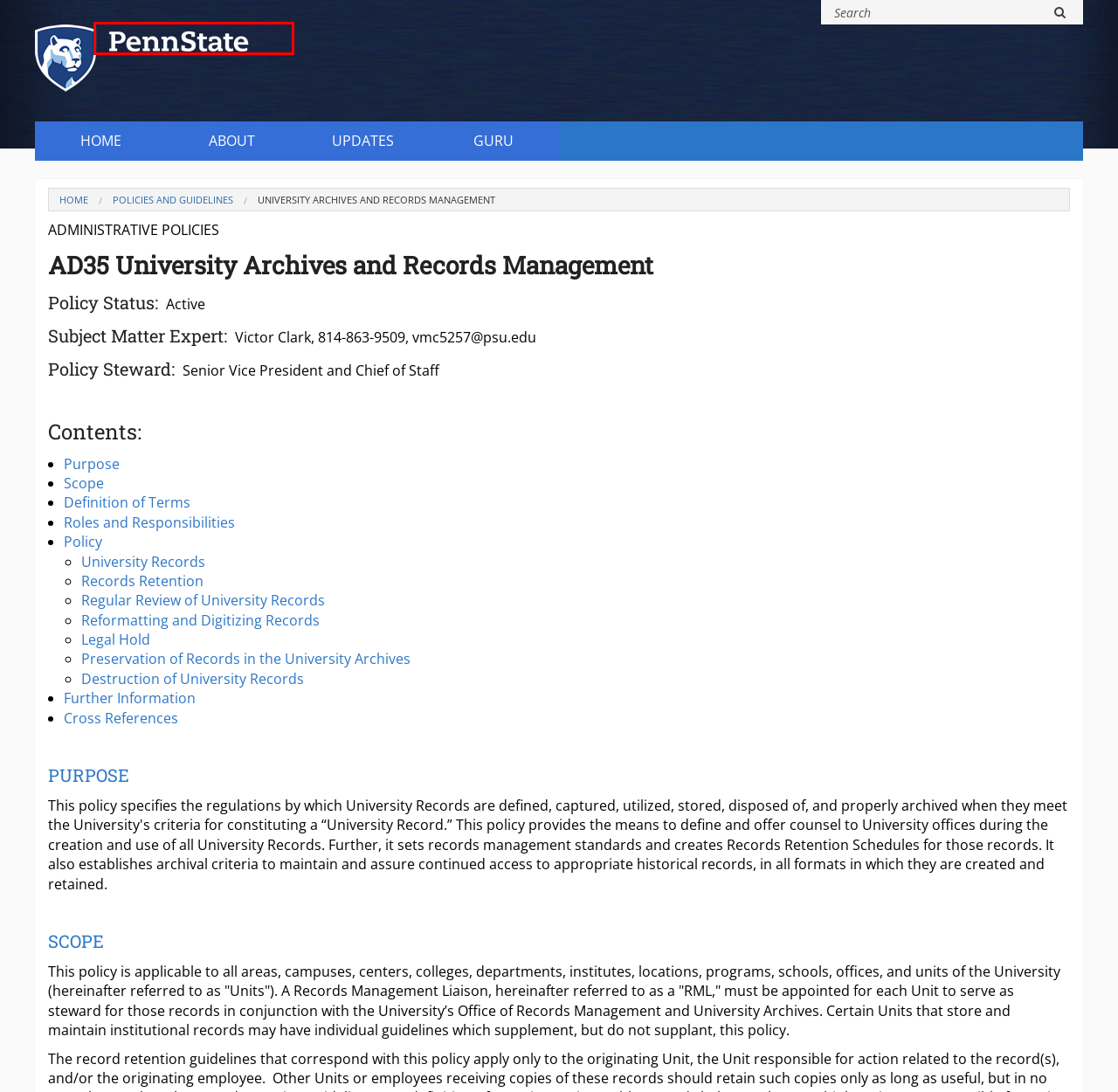You’re provided with a screenshot of a webpage that has a red bounding box around an element. Choose the best matching webpage description for the new page after clicking the element in the red box. The options are:
A. Accessibility Statement | Penn State
B. Records Management Assistant (RMA) Description | Penn State Policies
C. Information Assurance and IT Security | Penn State Policies
D. Policies | Penn State Policies
E. Reporting at Penn State - 
		Penn State Office of Ethics and Compliance
F. The Pennsylvania State University | Penn State
G. Records Management Liaison (RML) Description | Penn State Policies
H. Legal Statement | Penn State

F